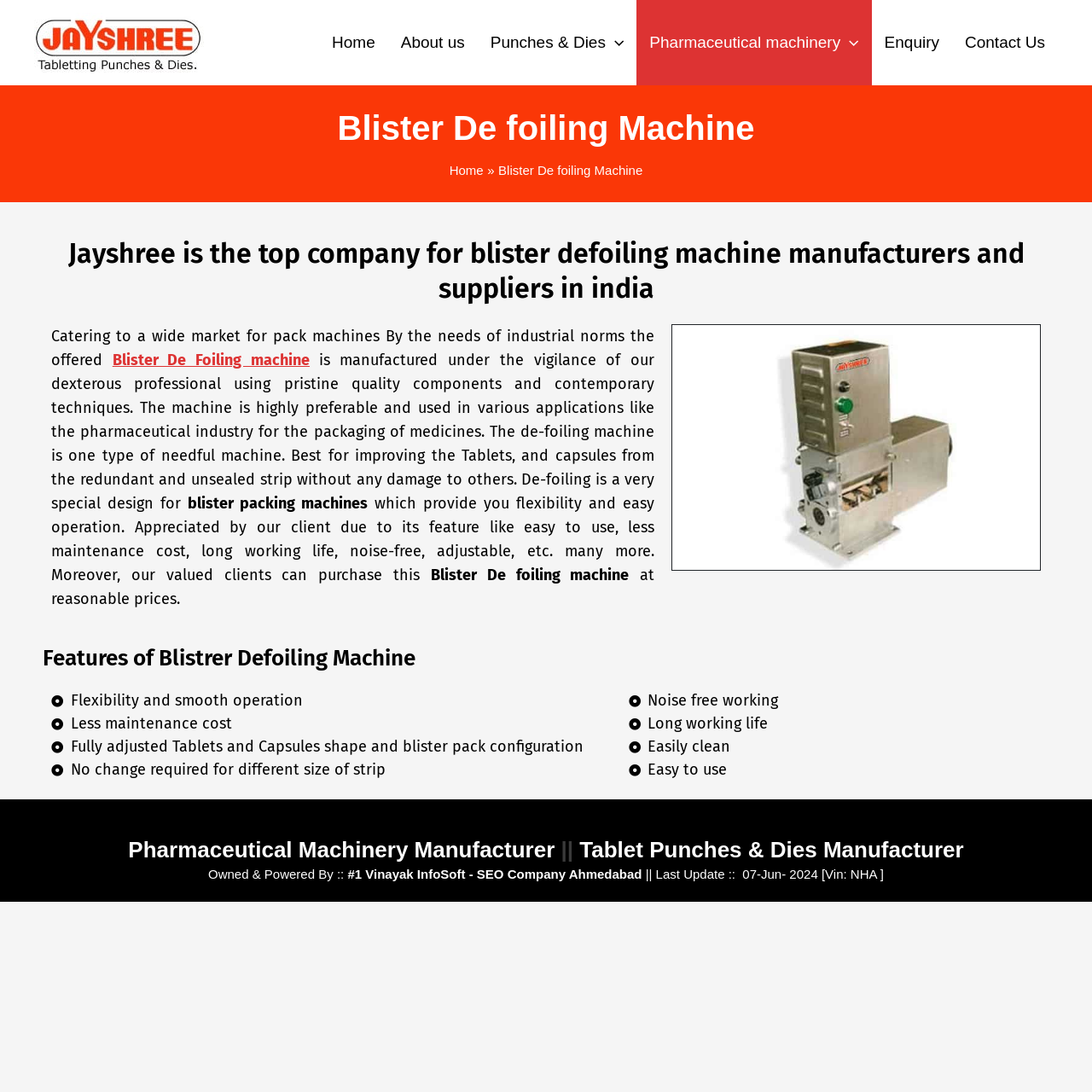Could you identify the text that serves as the heading for this webpage?

Blister De foiling Machine